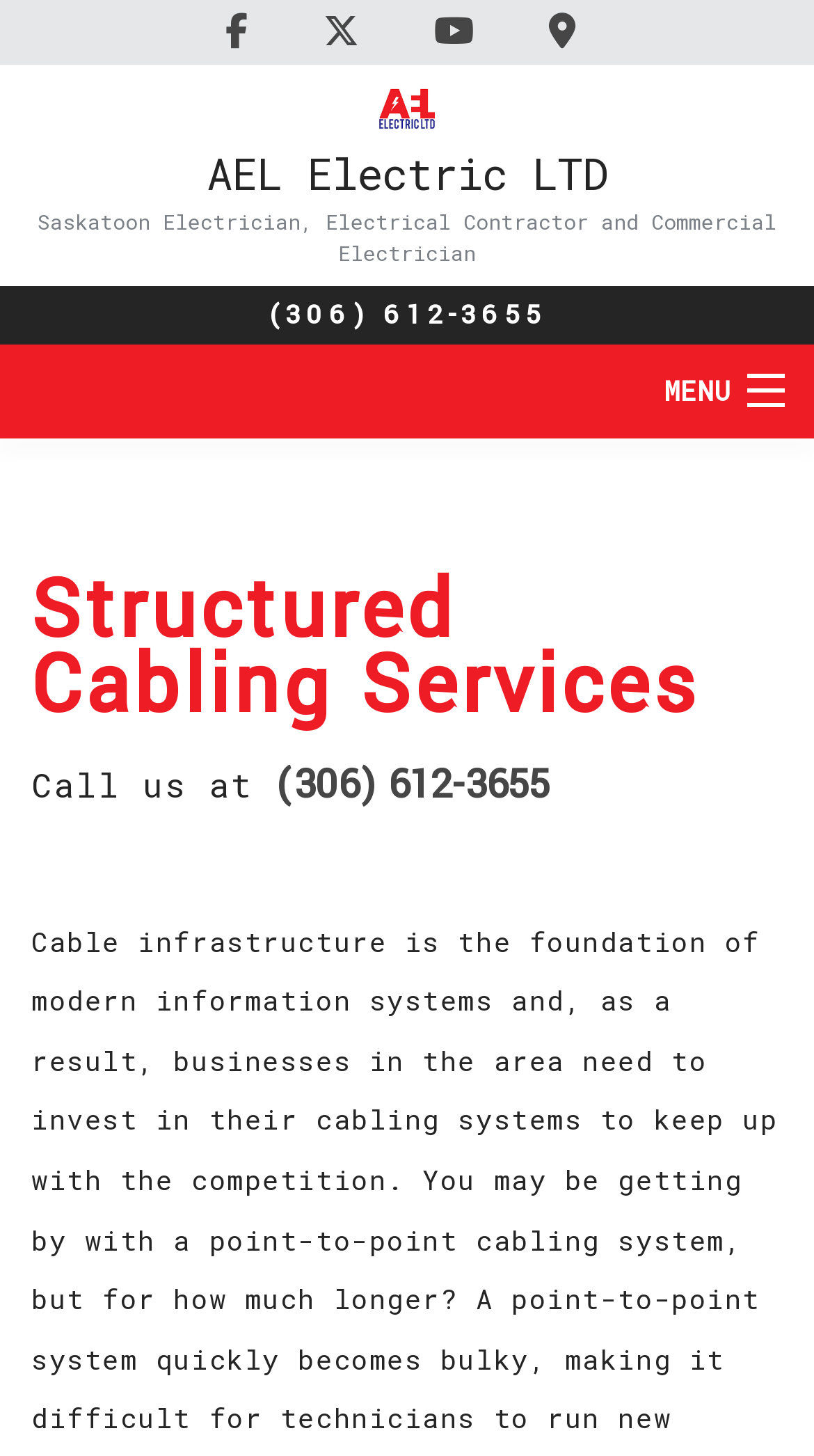Please determine the bounding box coordinates for the element that should be clicked to follow these instructions: "Call the phone number".

[0.0, 0.196, 1.0, 0.236]